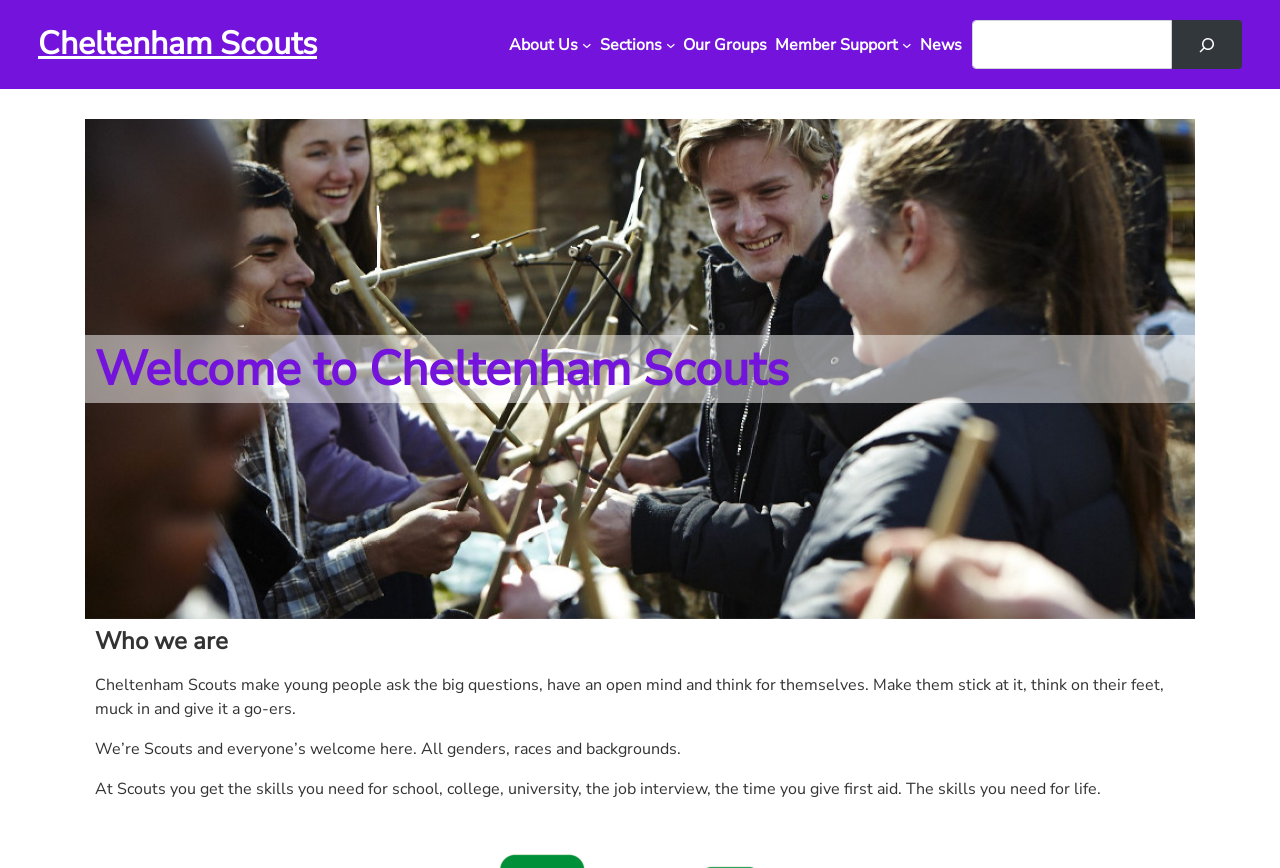Please identify the bounding box coordinates of the element's region that I should click in order to complete the following instruction: "Click the 'About Us' link". The bounding box coordinates consist of four float numbers between 0 and 1, i.e., [left, top, right, bottom].

[0.398, 0.038, 0.452, 0.065]